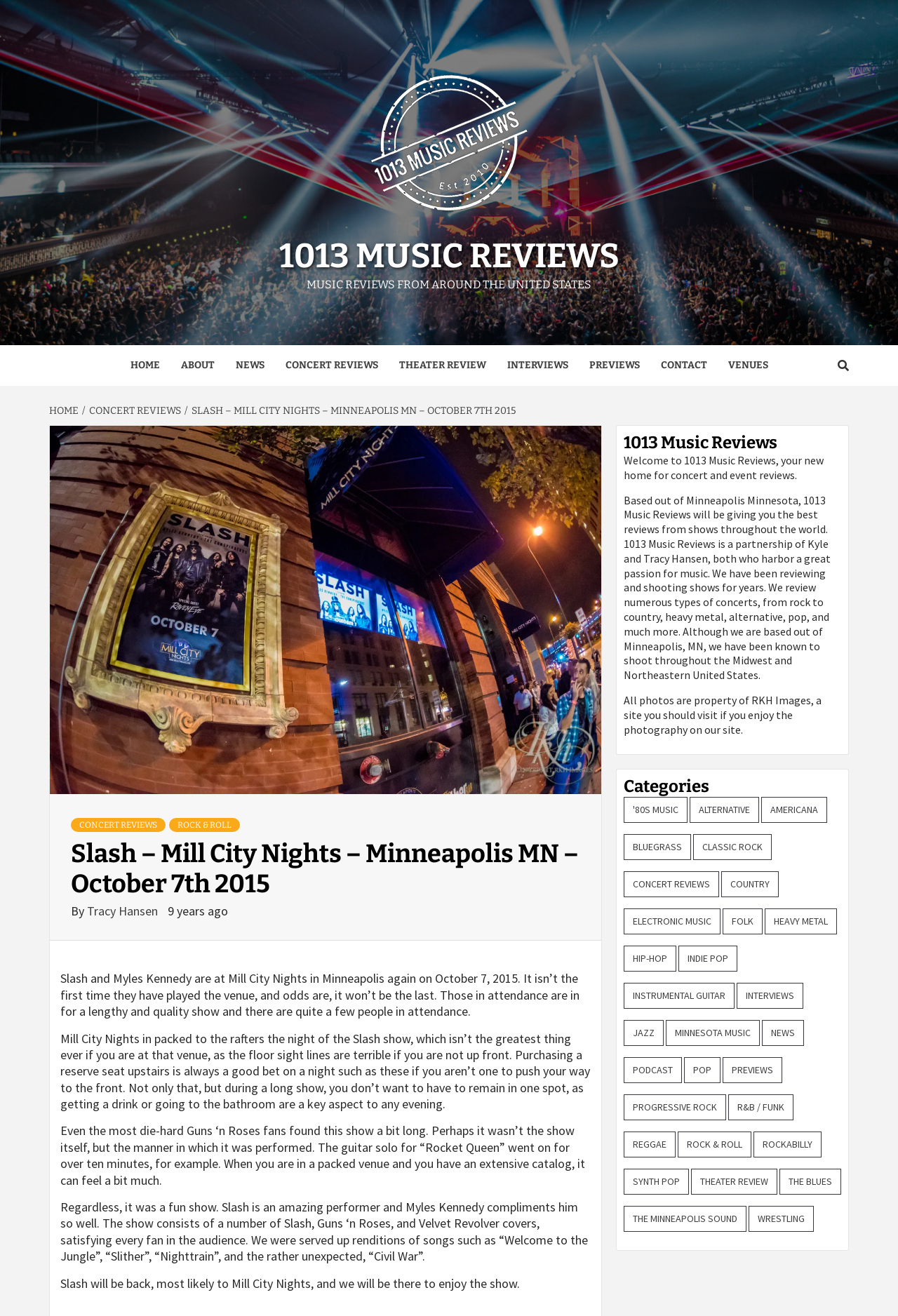Identify the bounding box coordinates of the section to be clicked to complete the task described by the following instruction: "Visit the '1013 Music Reviews' homepage". The coordinates should be four float numbers between 0 and 1, formatted as [left, top, right, bottom].

[0.402, 0.04, 0.598, 0.178]